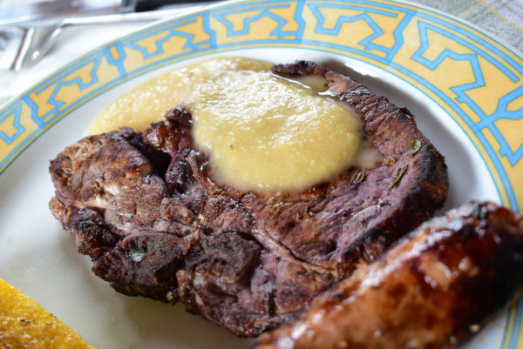What is the suggested occasion for this meal? Please answer the question using a single word or phrase based on the image.

Gatherings or special occasions